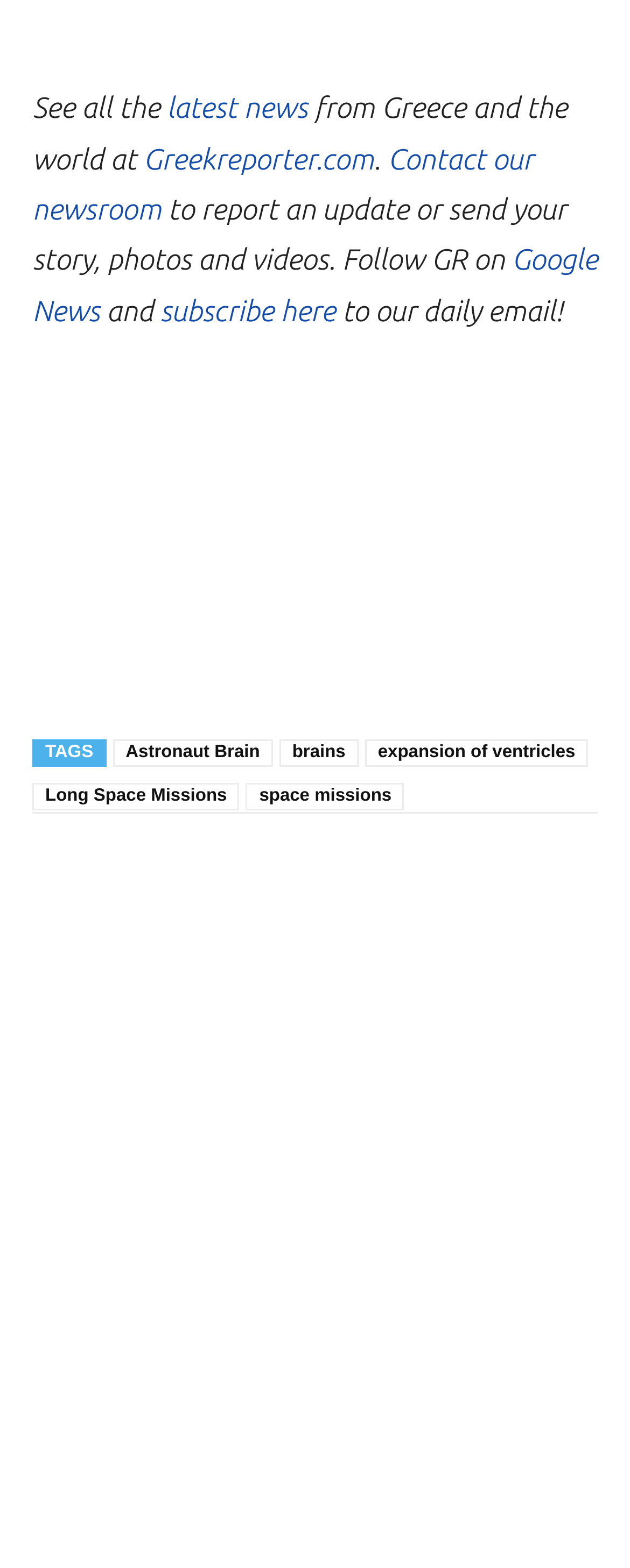What is the name of the website?
Can you provide a detailed and comprehensive answer to the question?

The name of the website can be found in the link element with the text 'Greekreporter.com' which is located at the top of the webpage, indicating that it is the main website's name.